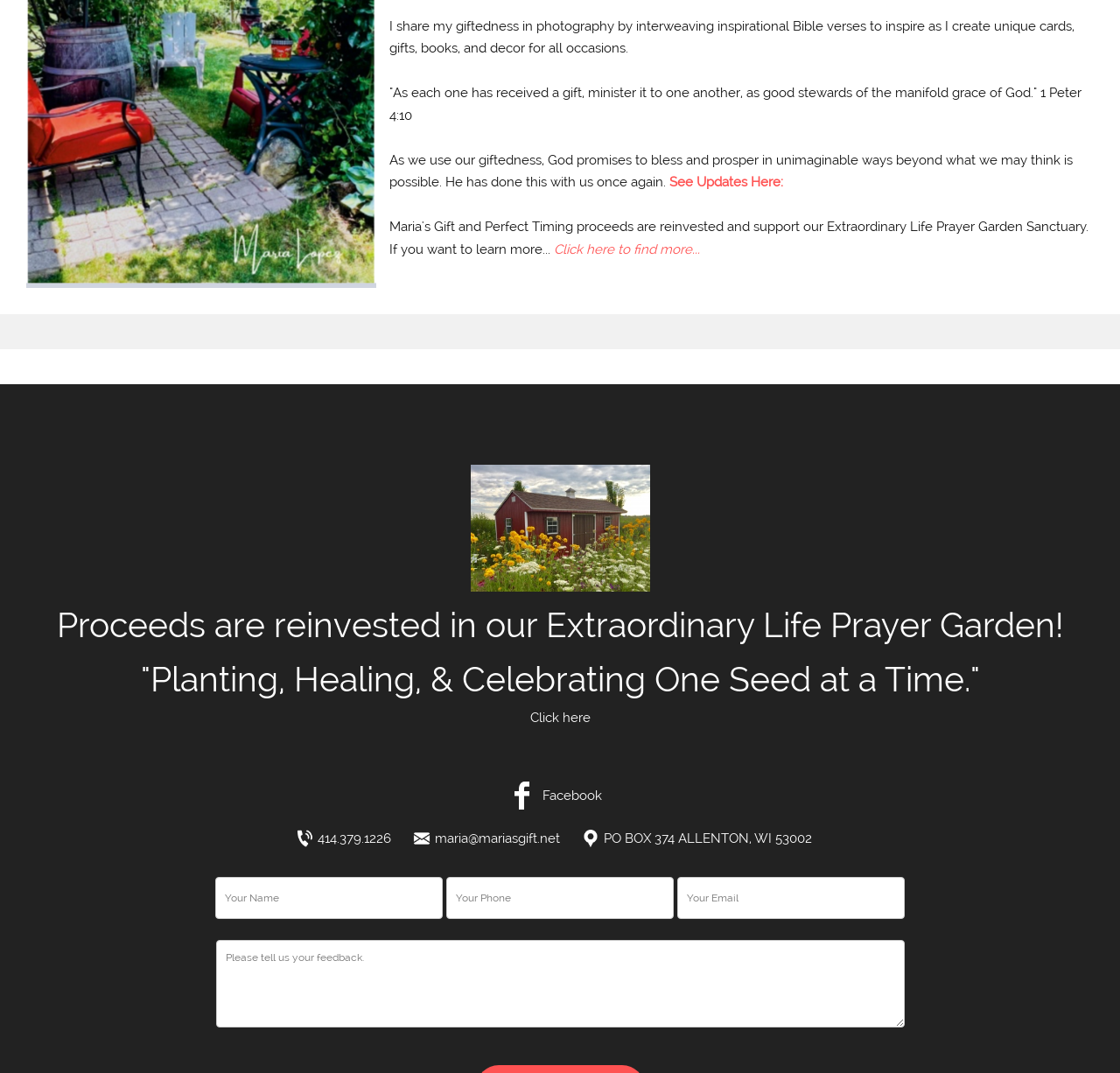What is the contact email address?
We need a detailed and exhaustive answer to the question. Please elaborate.

The contact email address is maria@mariasgift.net, which is provided at the bottom of the webpage along with other contact information such as phone number and address.